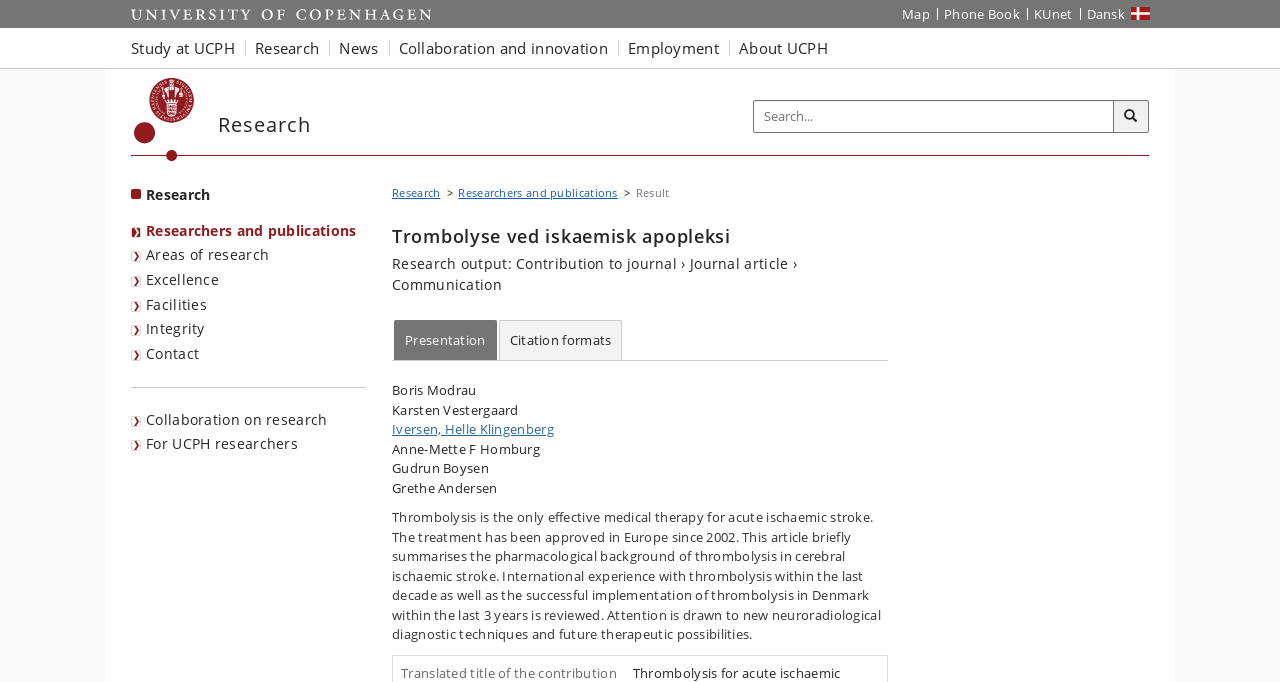From the details in the image, provide a thorough response to the question: What is the purpose of thrombolysis?

According to the text, thrombolysis is the only effective medical therapy for acute ischaemic stroke. This implies that the purpose of thrombolysis is to treat acute ischaemic stroke.